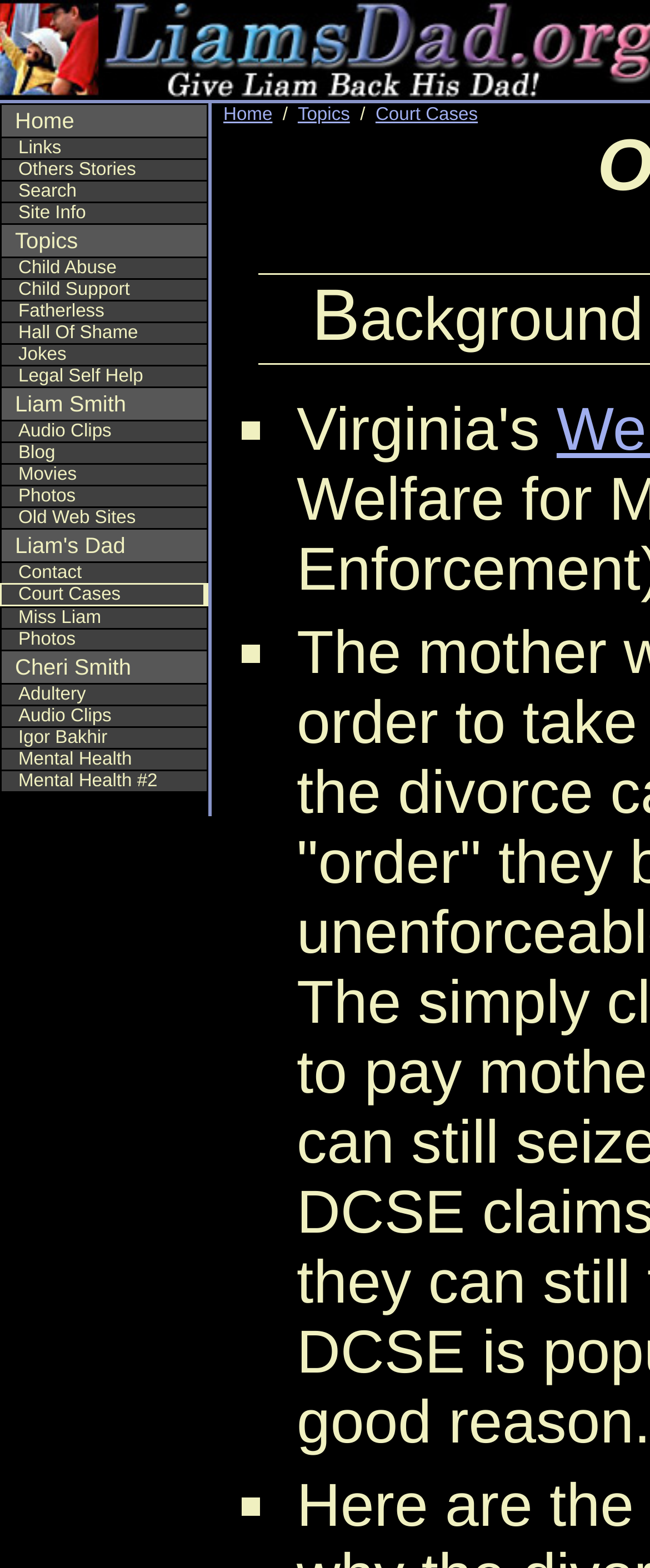Examine the image carefully and respond to the question with a detailed answer: 
What is the second link in the top navigation bar?

I looked at the top navigation bar and found that the second link is 'Links', which is located between 'Home' and 'Others Stories'.